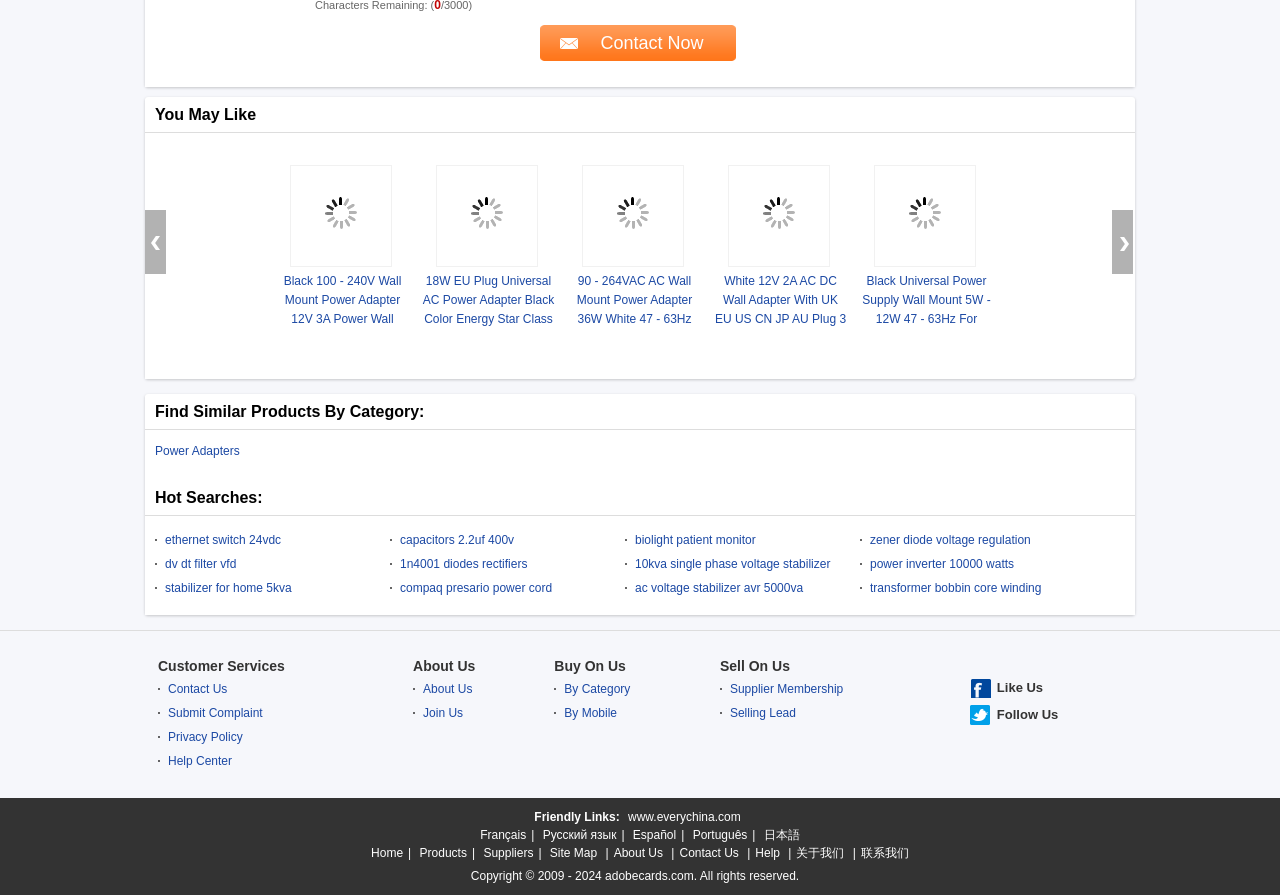Find the bounding box coordinates of the element you need to click on to perform this action: 'Contact customer services'. The coordinates should be represented by four float values between 0 and 1, in the format [left, top, right, bottom].

[0.123, 0.735, 0.223, 0.753]